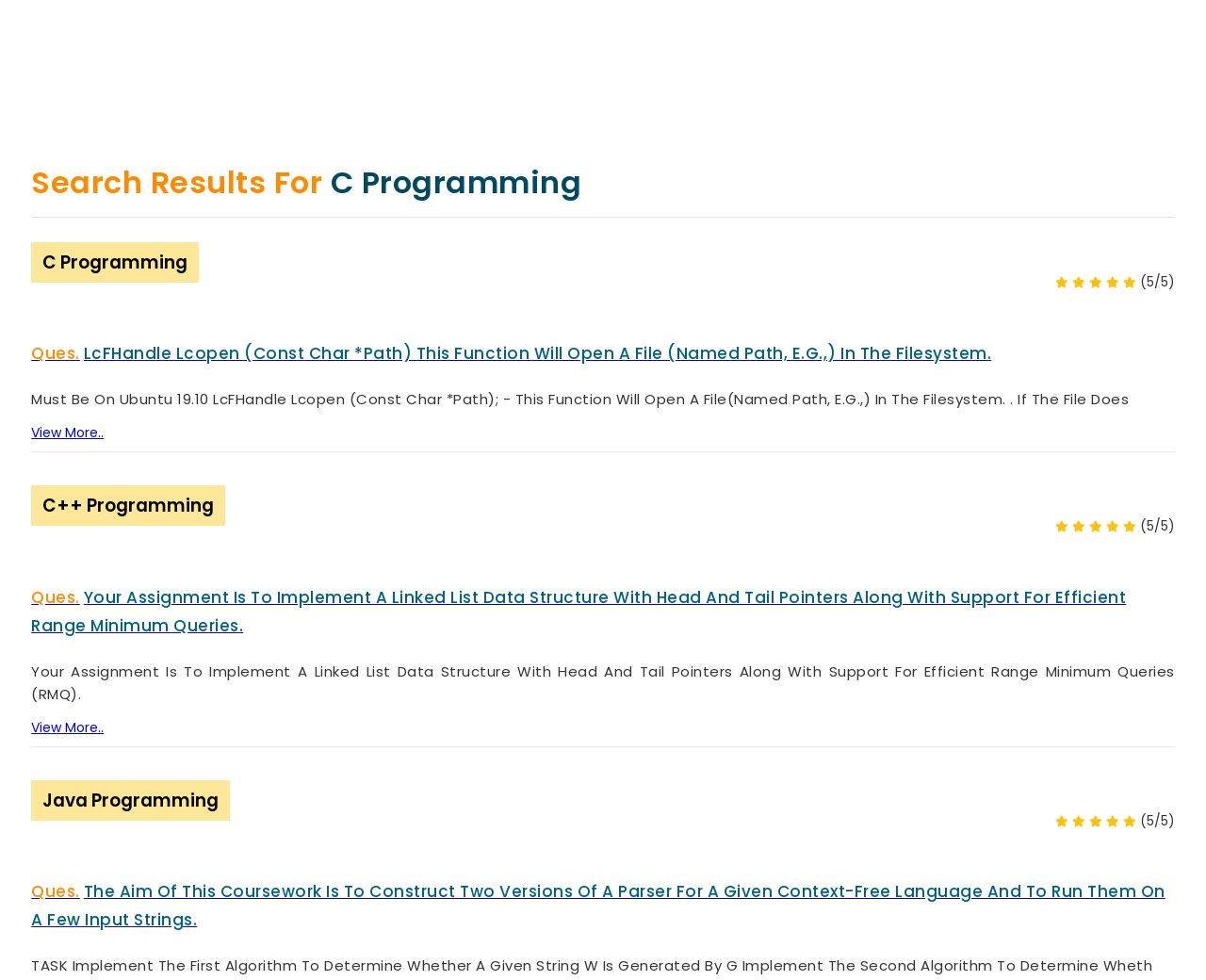Can you show the bounding box coordinates of the region to click on to complete the task described in the instruction: "Search for a question in the search bar"?

[0.727, 0.202, 0.899, 0.279]